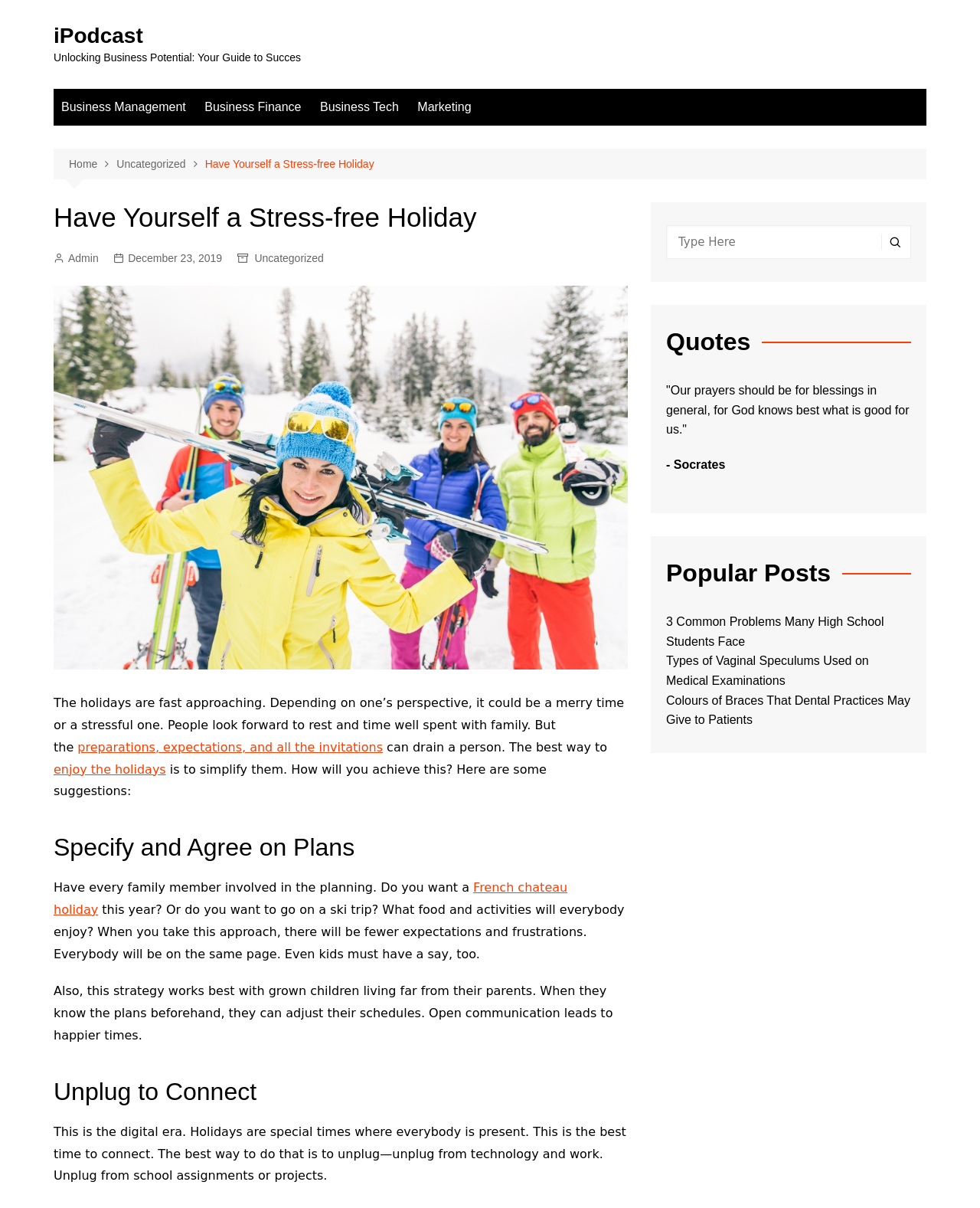Pinpoint the bounding box coordinates of the element to be clicked to execute the instruction: "Learn more about the story of George Baca's daughter".

None